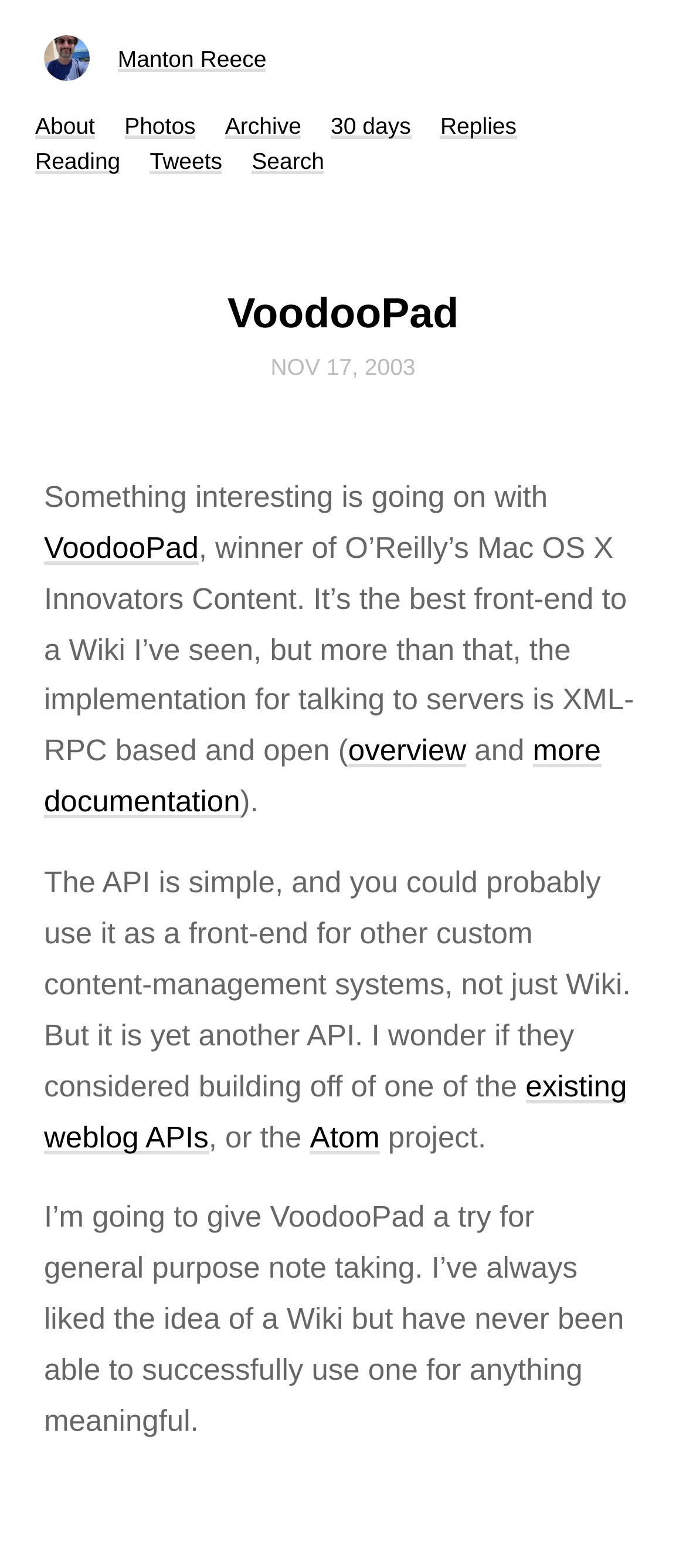What is the author of the article talking about trying for general purpose note taking? Based on the image, give a response in one word or a short phrase.

VoodooPad